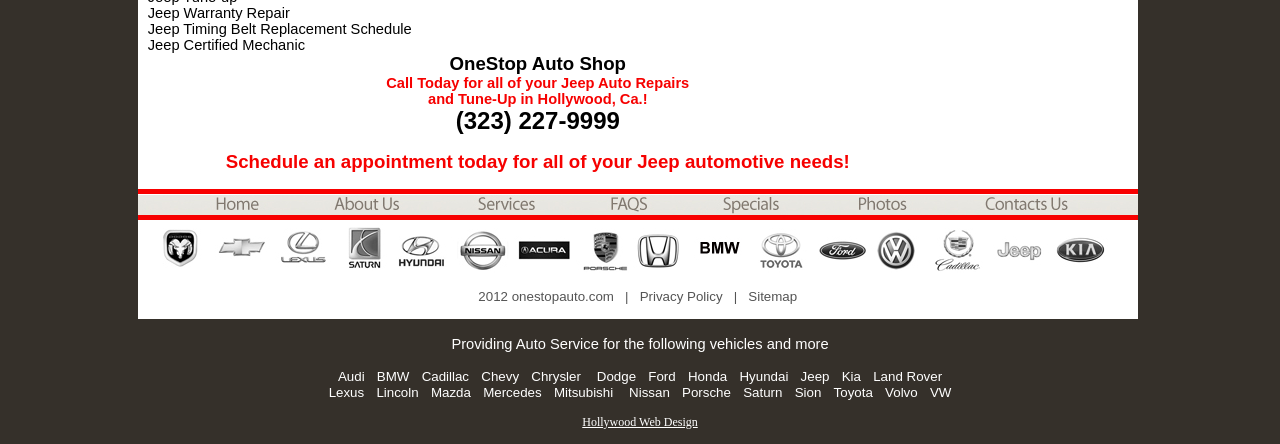Indicate the bounding box coordinates of the element that needs to be clicked to satisfy the following instruction: "Schedule an appointment today for all of your Jeep automotive needs". The coordinates should be four float numbers between 0 and 1, i.e., [left, top, right, bottom].

[0.176, 0.34, 0.664, 0.387]